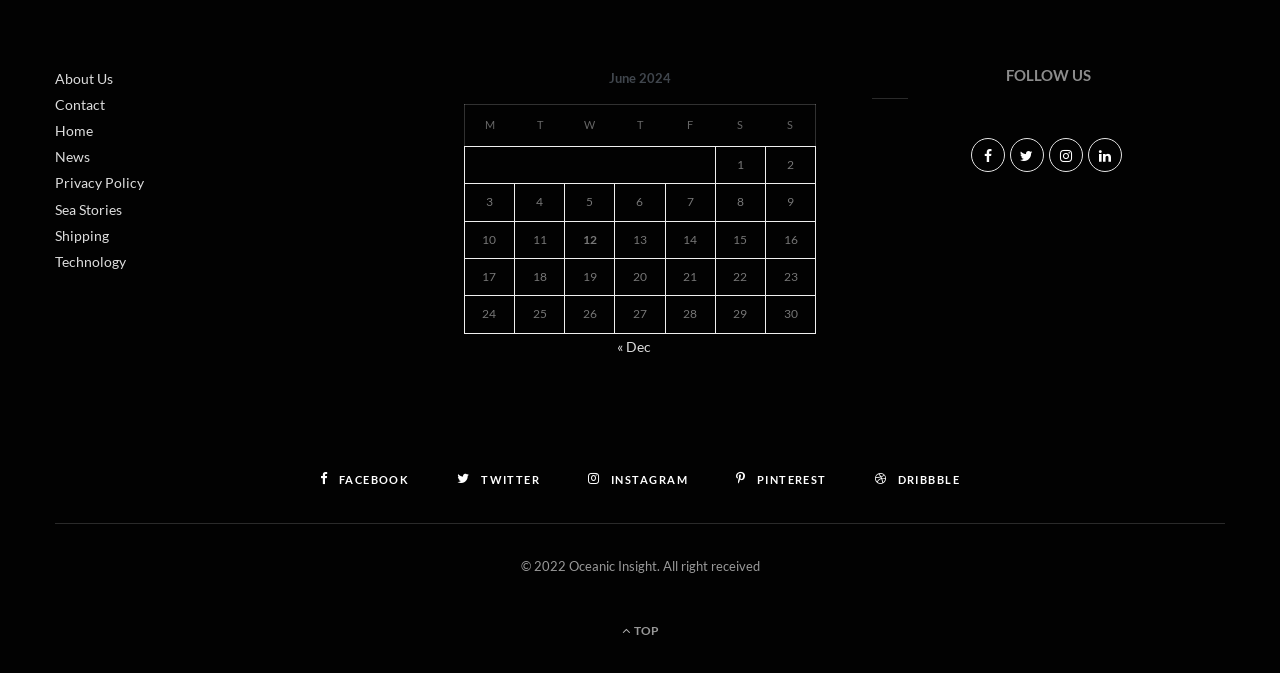How many social media links are present in the 'FOLLOW US' section?
Examine the image and give a concise answer in one word or a short phrase.

4